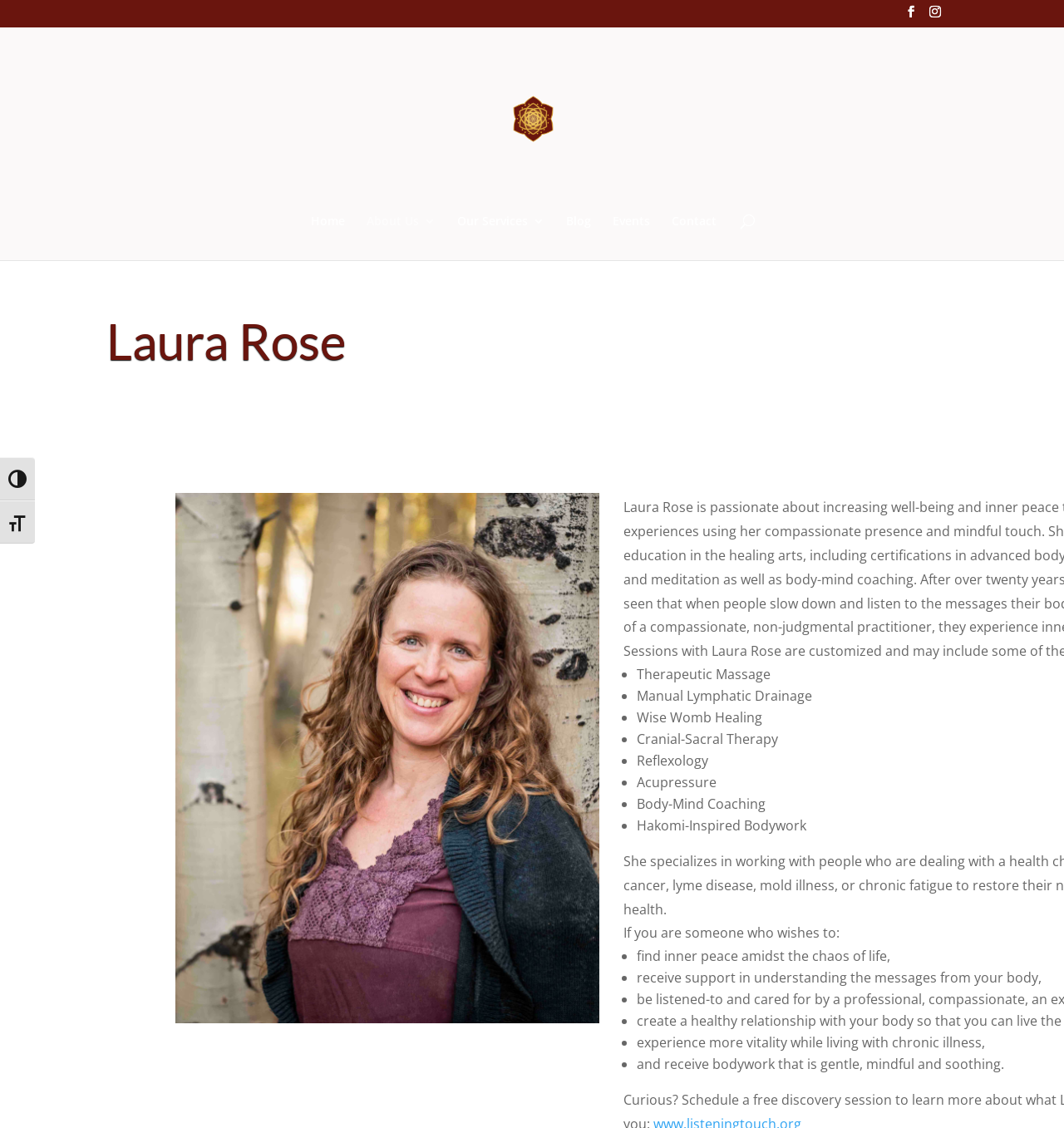Pinpoint the bounding box coordinates of the area that should be clicked to complete the following instruction: "Go to Home". The coordinates must be given as four float numbers between 0 and 1, i.e., [left, top, right, bottom].

[0.292, 0.19, 0.324, 0.23]